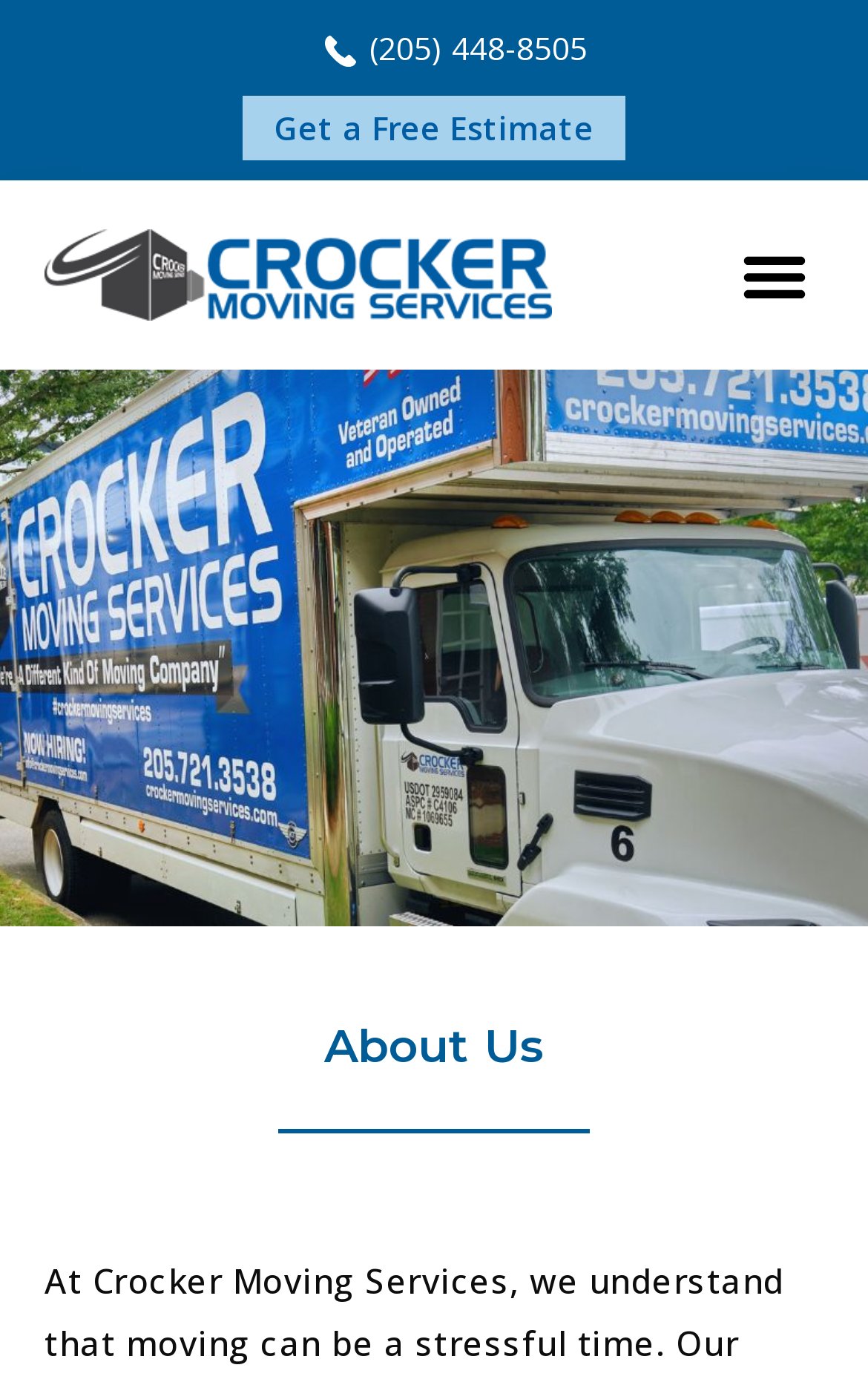Please determine the bounding box coordinates, formatted as (top-left x, top-left y, bottom-right x, bottom-right y), with all values as floating point numbers between 0 and 1. Identify the bounding box of the region described as: (205) 448-8505

[0.023, 0.014, 0.977, 0.054]